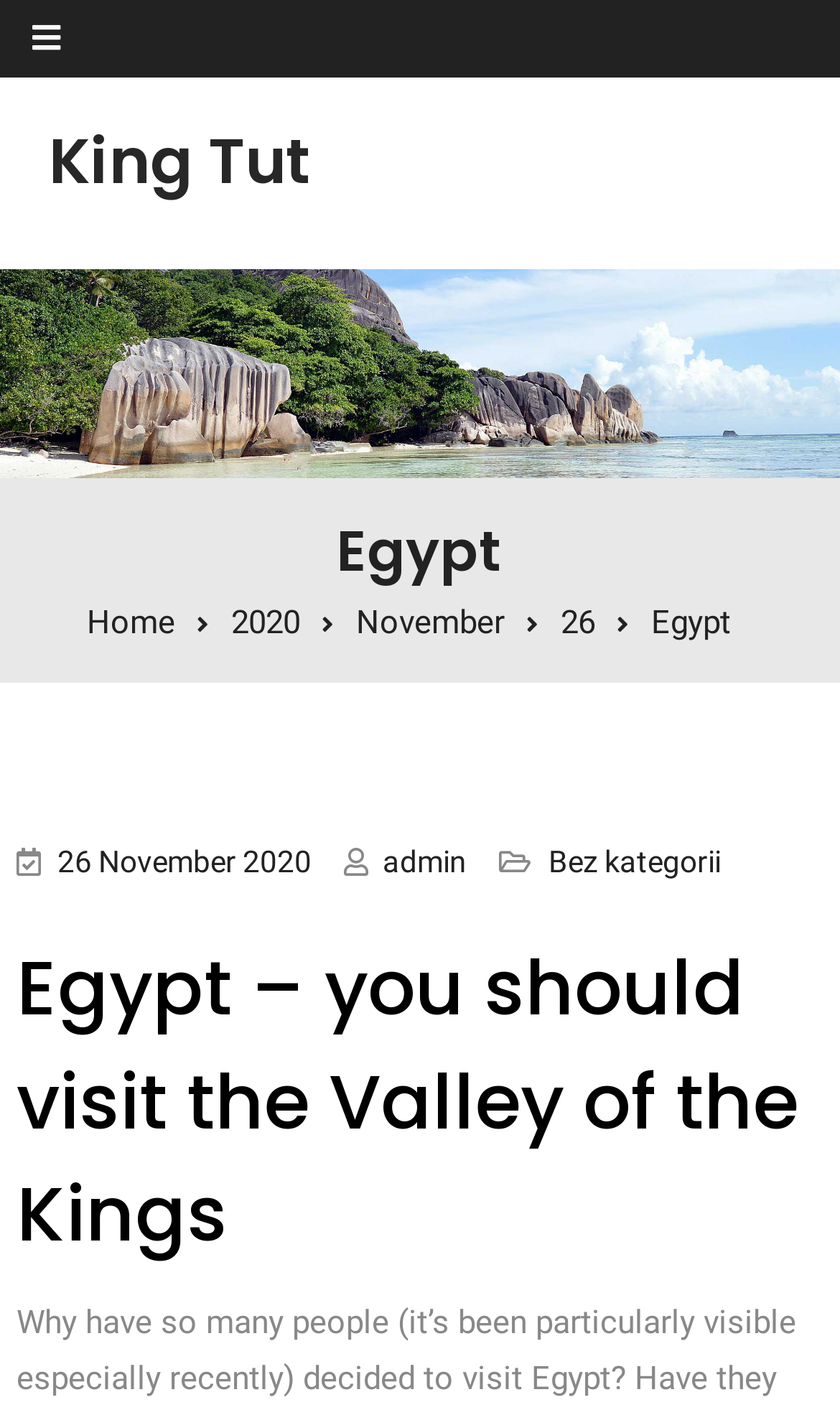Provide the bounding box coordinates of the area you need to click to execute the following instruction: "View the post from 26 November 2020".

[0.069, 0.595, 0.371, 0.619]